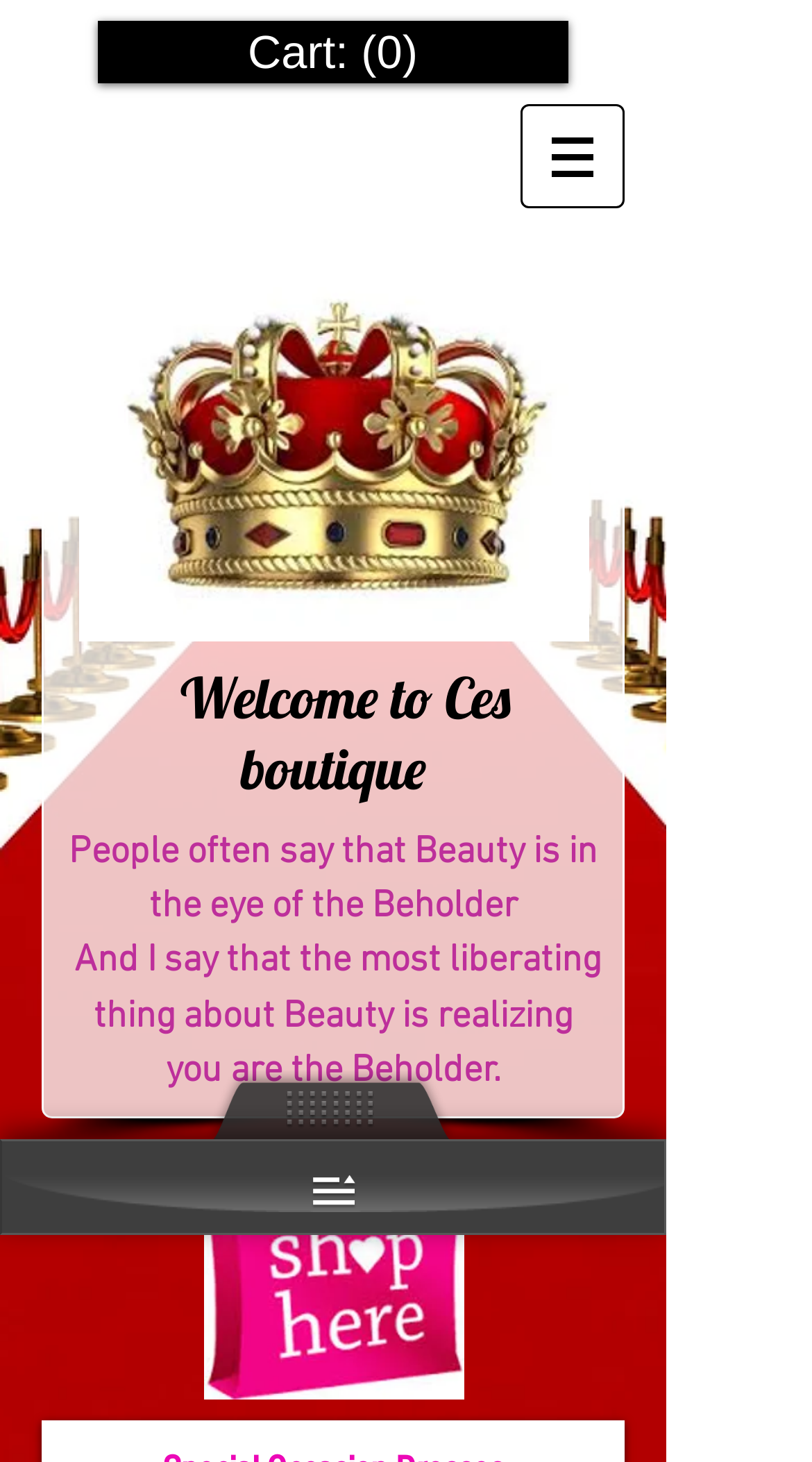Provide an in-depth caption for the elements present on the webpage.

This webpage is an e-commerce platform for a fashion store and beauty salon based in Mississauga. At the top, there is a navigation menu labeled "Site" with a button that has a popup menu. To the left of the navigation menu, there is a link. Below the navigation menu, there is a cart icon with the text "Cart: (0)" indicating that the cart is empty.

On the left side of the page, there is a large image of a beauty salon, which is likely the store's logo or a promotional image. Above the image, there is a heading that welcomes users to Ces boutique. Below the heading, there are two paragraphs of text that discuss the concept of beauty.

At the bottom of the page, there is another image of the beauty salon, which is likely a promotional image or a call-to-action to visit the salon. There are a total of three images on the page, including the logo/image on the left side and the two promotional images. The page also has several links and buttons, including the navigation menu and the cart icon.